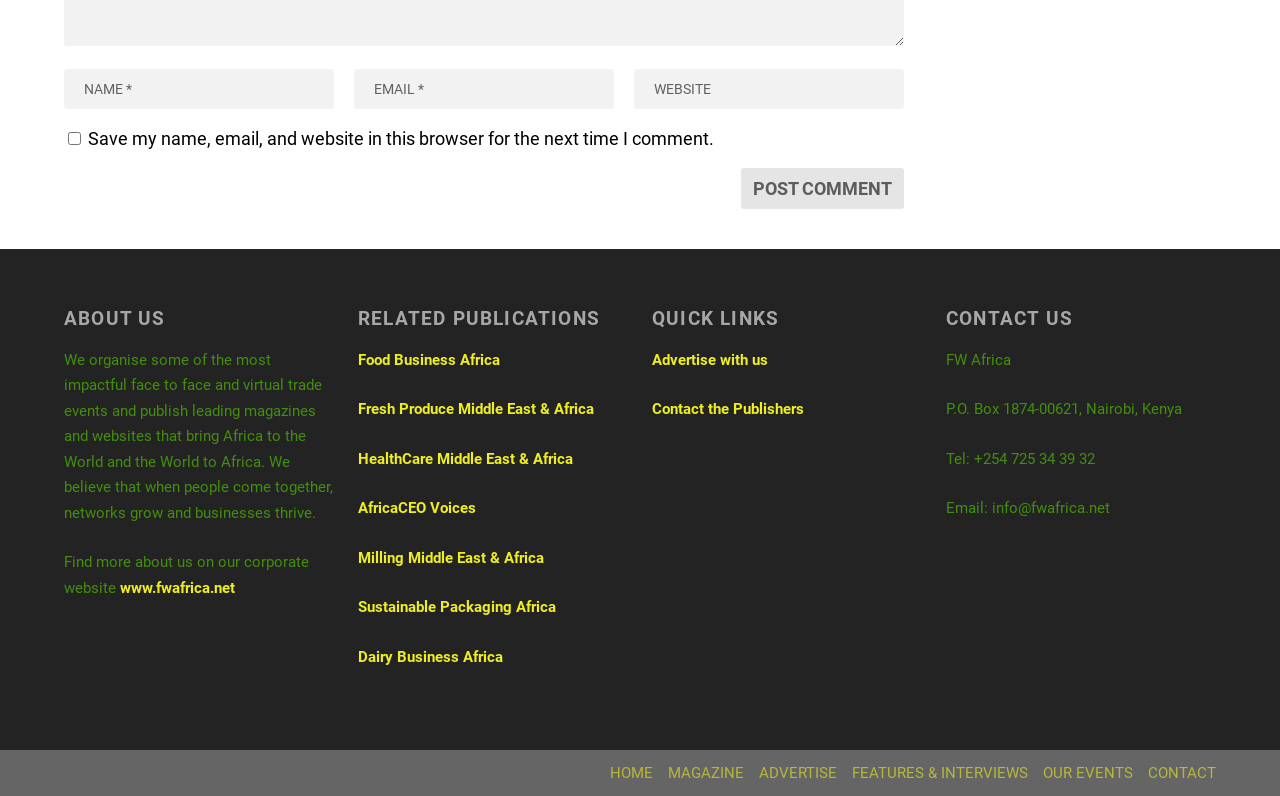Answer the question using only one word or a concise phrase: What is the purpose of the textboxes?

Commenting